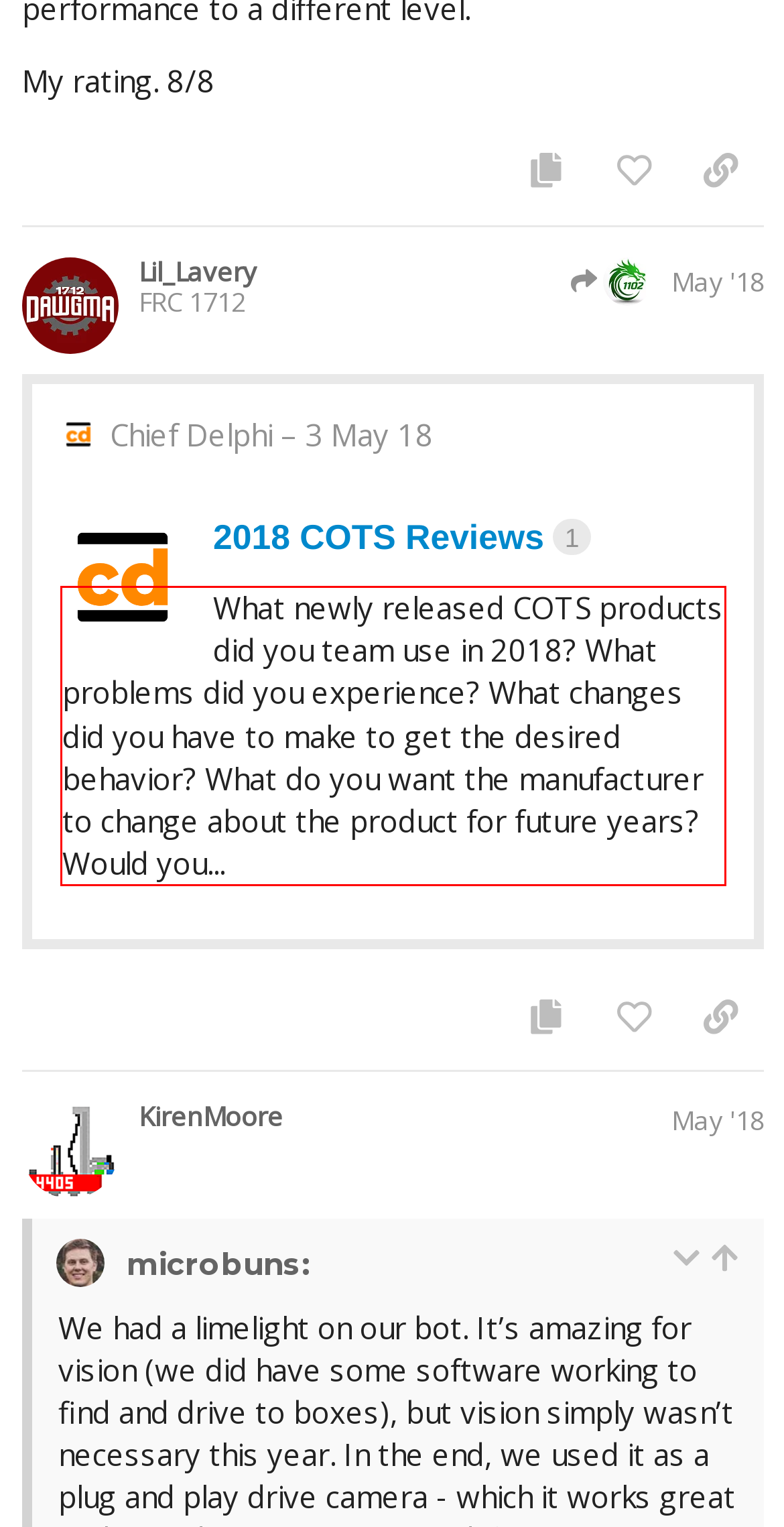You are given a screenshot with a red rectangle. Identify and extract the text within this red bounding box using OCR.

What newly released COTS products did you team use in 2018? What problems did you experience? What changes did you have to make to get the desired behavior? What do you want the manufacturer to change about the product for future years? Would you...